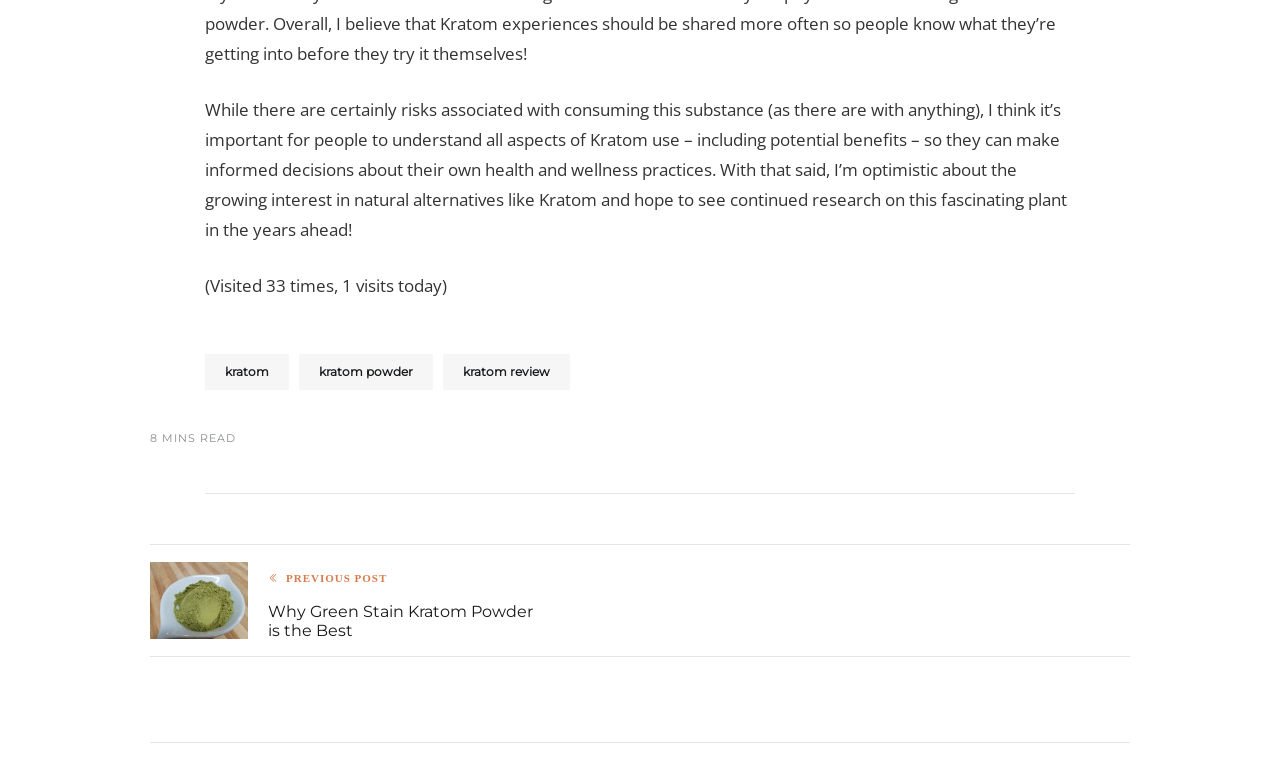Please provide the bounding box coordinate of the region that matches the element description: kratom. Coordinates should be in the format (top-left x, top-left y, bottom-right x, bottom-right y) and all values should be between 0 and 1.

[0.16, 0.454, 0.226, 0.5]